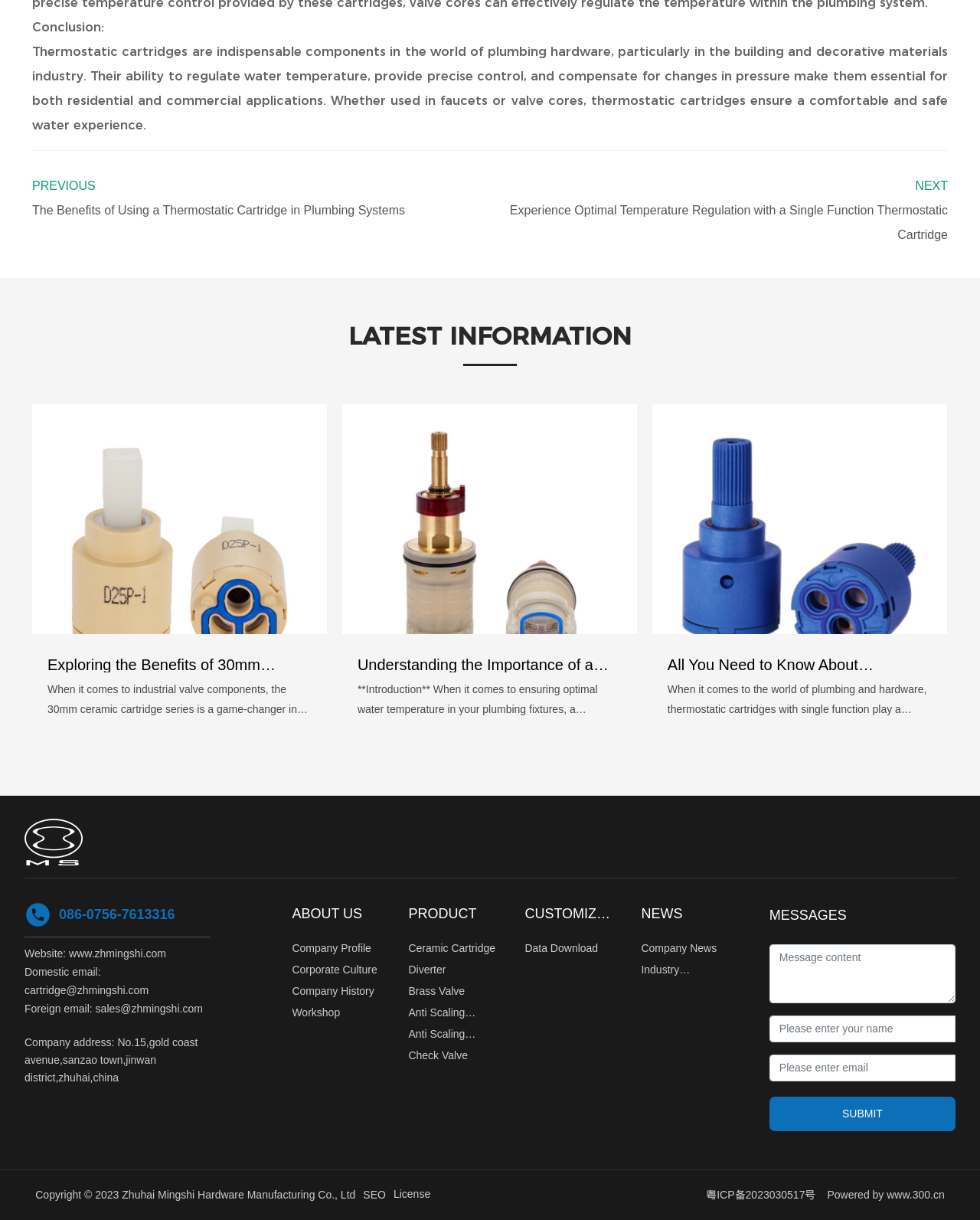Please determine the bounding box coordinates of the element to click on in order to accomplish the following task: "Click on the 'PREVIOUS' button". Ensure the coordinates are four float numbers ranging from 0 to 1, i.e., [left, top, right, bottom].

[0.033, 0.147, 0.097, 0.158]